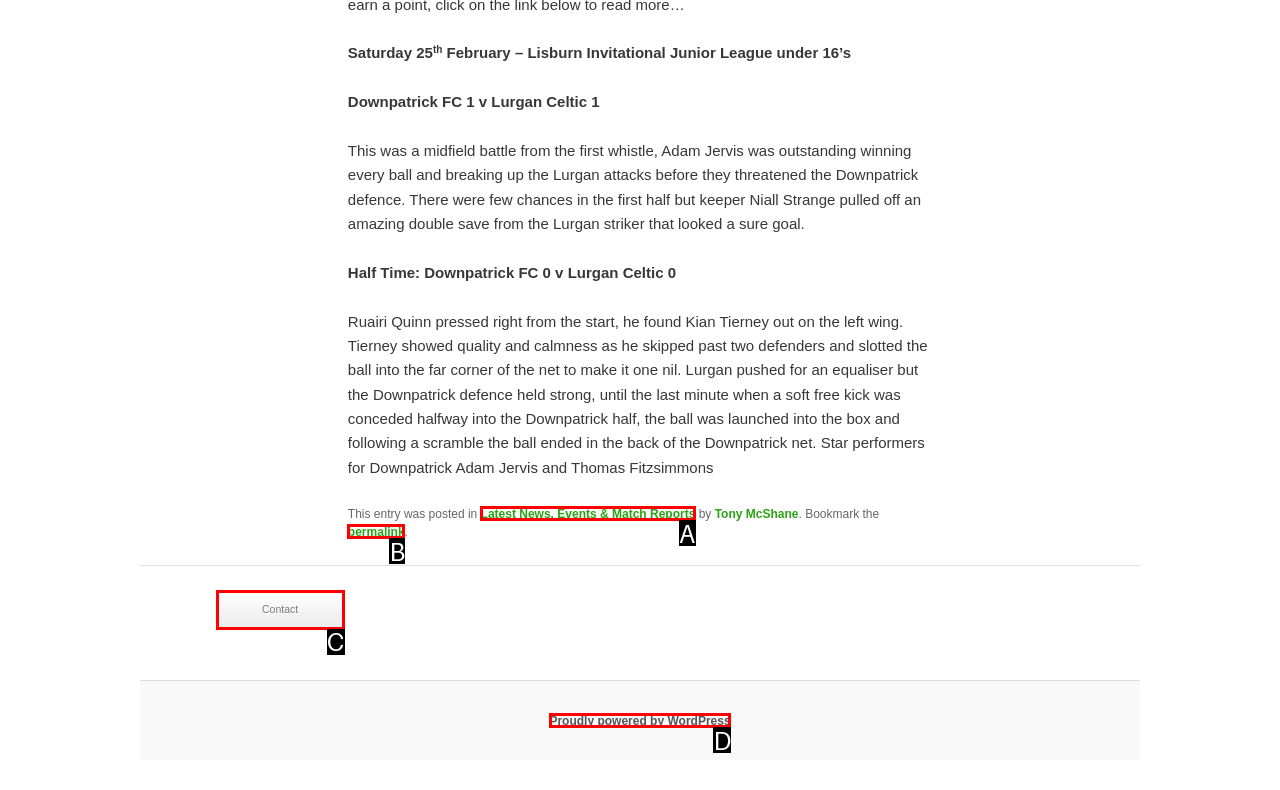Based on the description: Contact, select the HTML element that best fits. Reply with the letter of the correct choice from the options given.

C